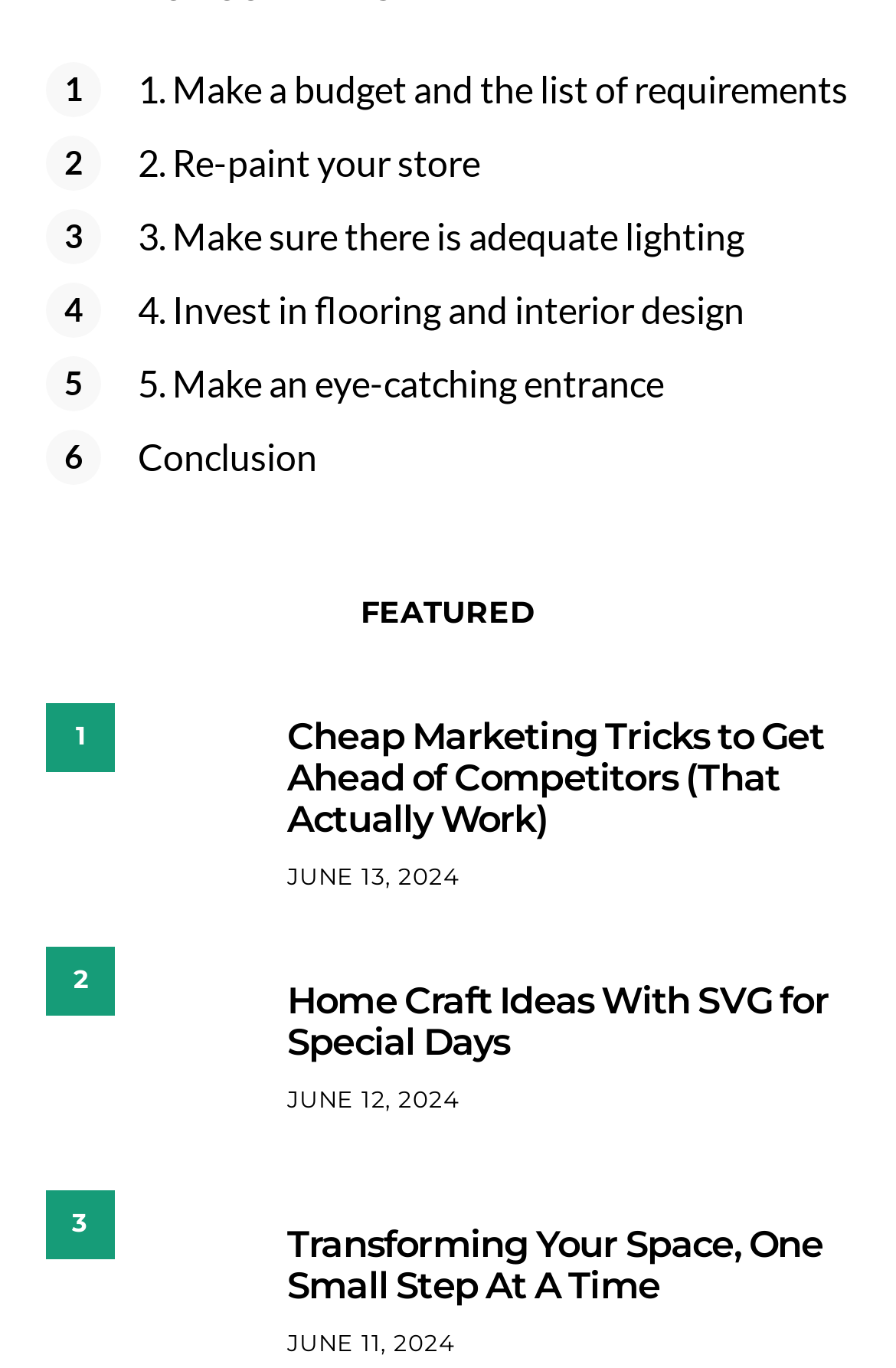What is the theme of the articles on this webpage?
Using the image, elaborate on the answer with as much detail as possible.

The headings and content of the articles on the webpage suggest that they are related to lifestyle and DIY topics, such as marketing, home decor, and crafting. The articles appear to be providing tips and ideas for readers to improve their daily lives and living spaces.